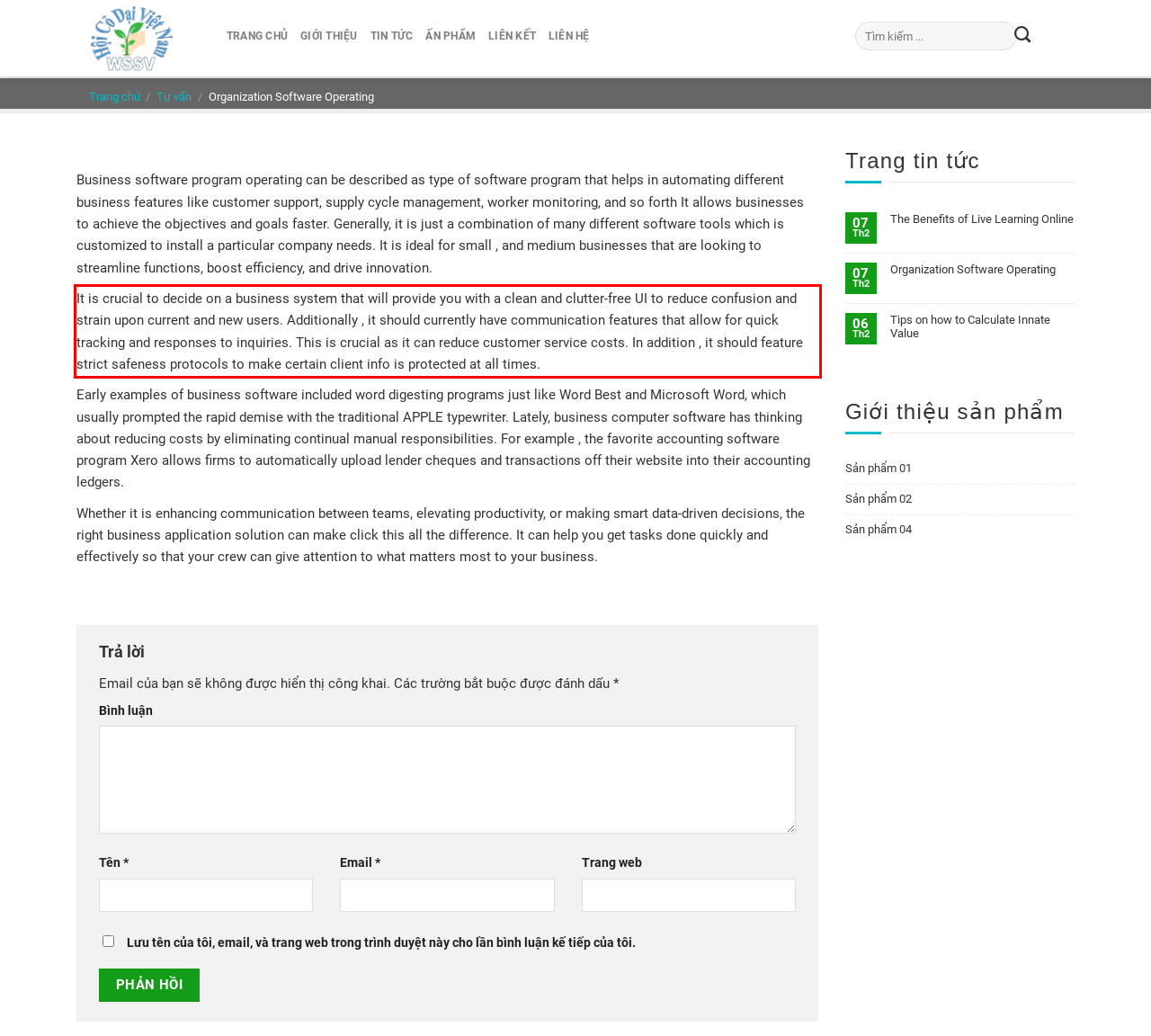Using the provided screenshot, read and generate the text content within the red-bordered area.

It is crucial to decide on a business system that will provide you with a clean and clutter-free UI to reduce confusion and strain upon current and new users. Additionally , it should currently have communication features that allow for quick tracking and responses to inquiries. This is crucial as it can reduce customer service costs. In addition , it should feature strict safeness protocols to make certain client info is protected at all times.